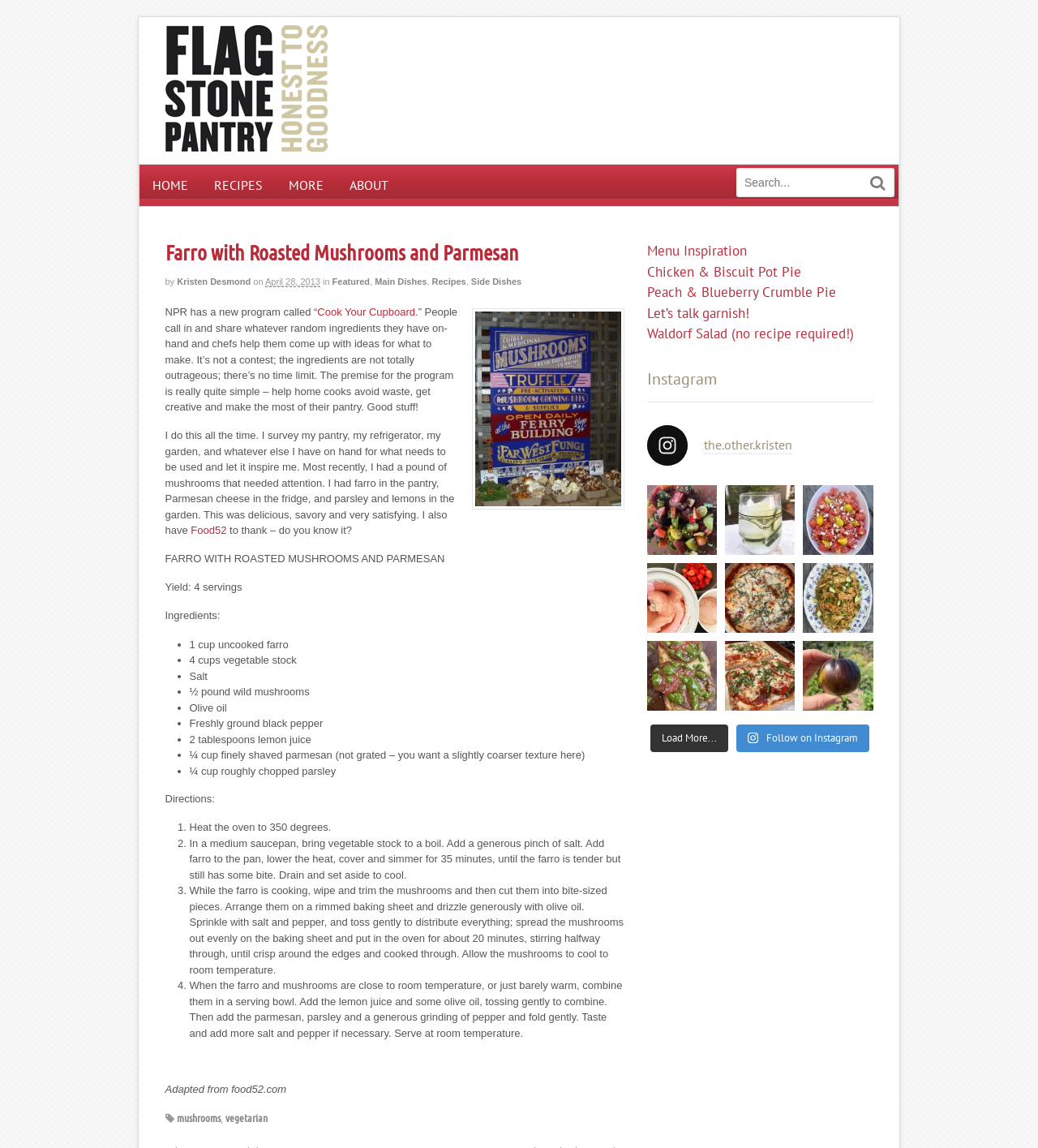What type of mushrooms are used in the recipe?
Kindly answer the question with as much detail as you can.

The type of mushrooms used in the recipe is mentioned in the ingredients list as '½ pound wild mushrooms'. This indicates that the recipe calls for wild mushrooms, rather than a specific type such as button or cremini.